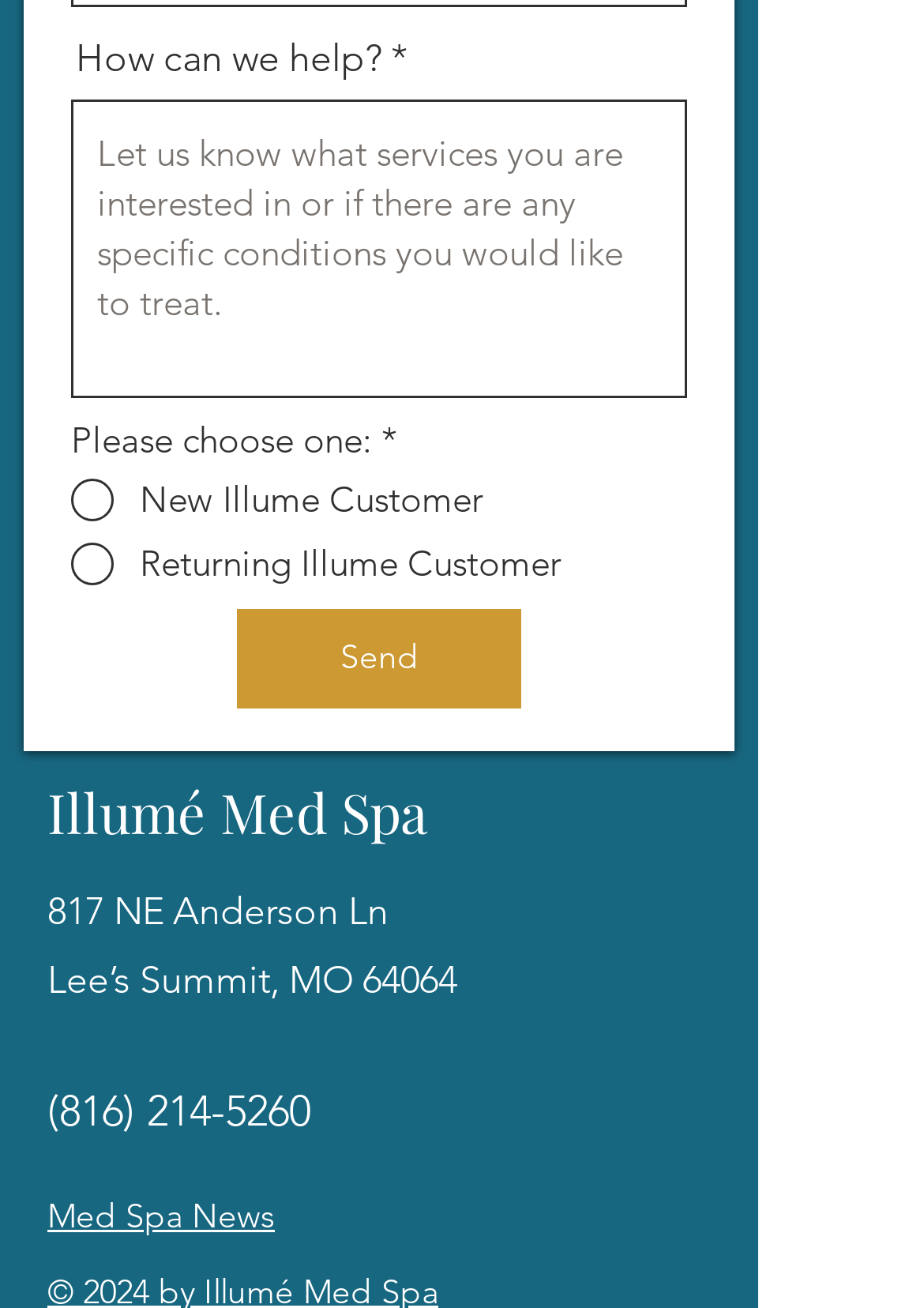Identify the bounding box coordinates for the element you need to click to achieve the following task: "Call the phone number". The coordinates must be four float values ranging from 0 to 1, formatted as [left, top, right, bottom].

[0.051, 0.83, 0.267, 0.87]